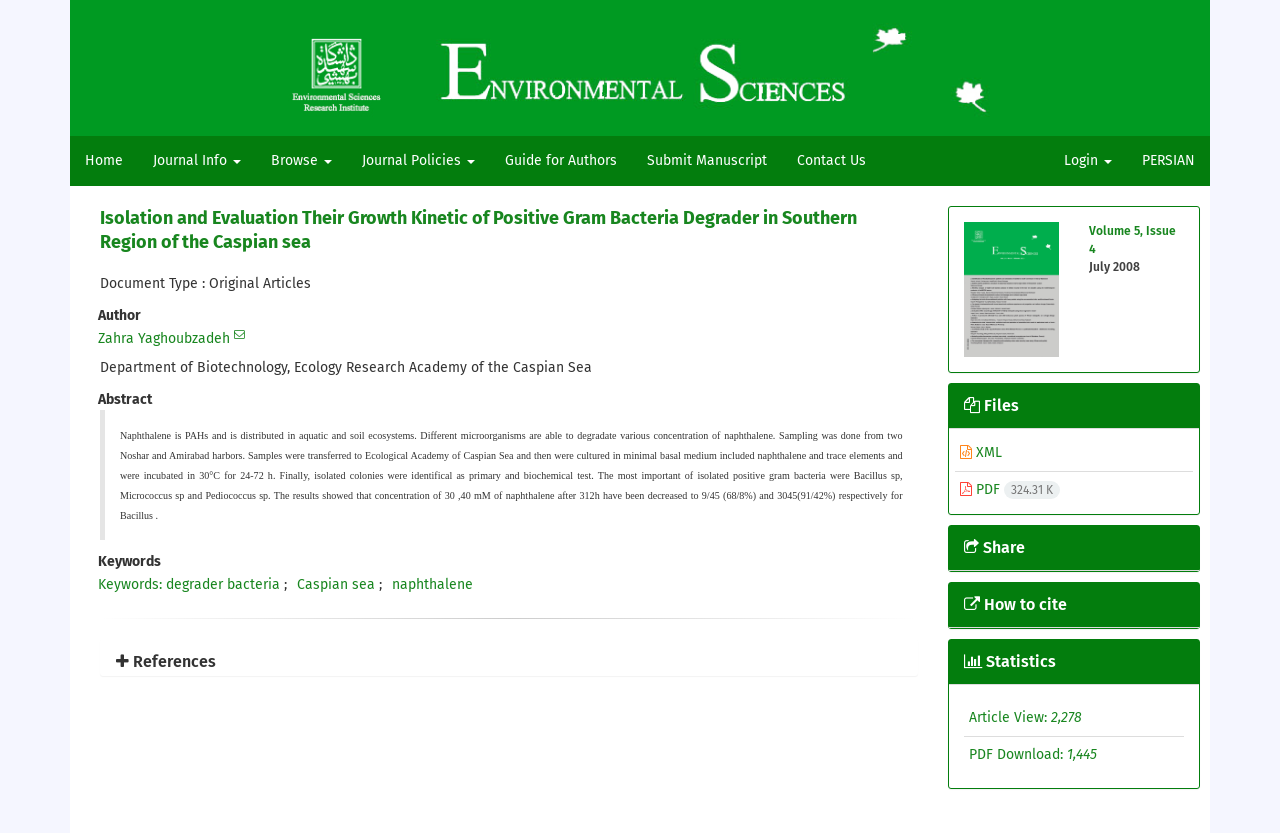Identify the bounding box coordinates for the region to click in order to carry out this instruction: "Search the site". Provide the coordinates using four float numbers between 0 and 1, formatted as [left, top, right, bottom].

None